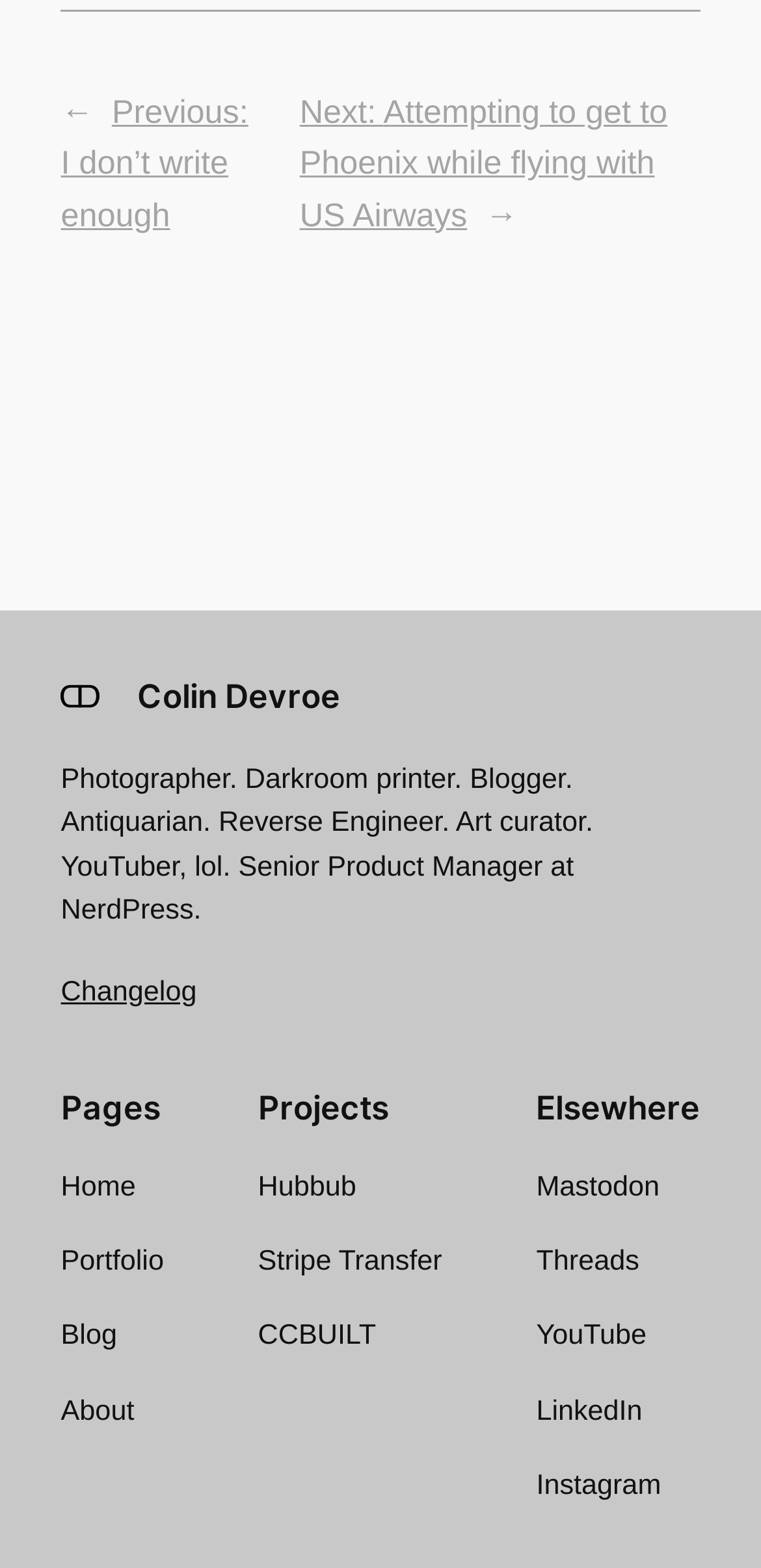Determine the bounding box for the described HTML element: "Previous: I don’t write enough". Ensure the coordinates are four float numbers between 0 and 1 in the format [left, top, right, bottom].

[0.08, 0.06, 0.326, 0.149]